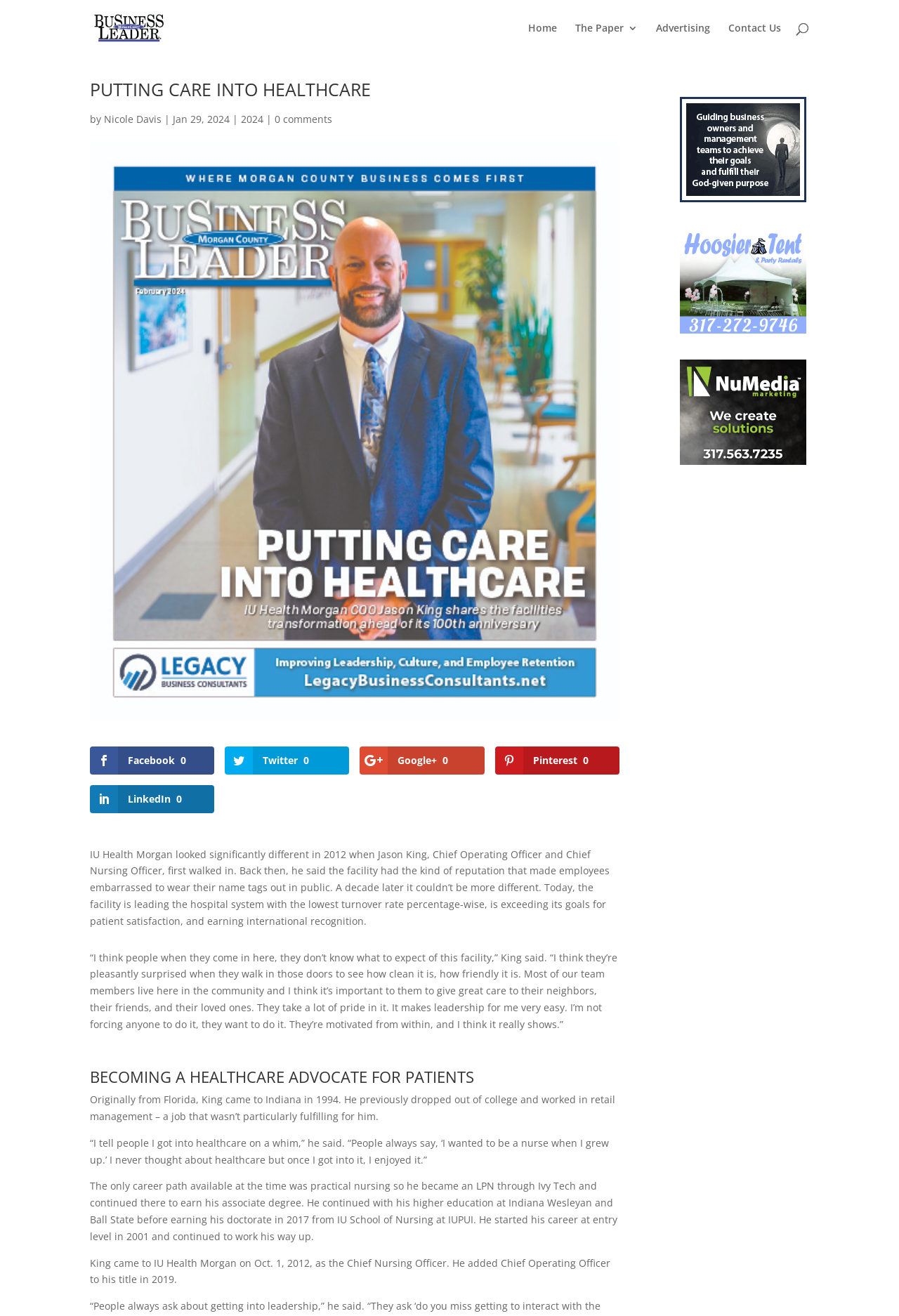Offer a meticulous description of the webpage's structure and content.

The webpage is about Morgan County Business Leader, with a focus on healthcare. At the top, there is a logo of Morgan County Business Leader, accompanied by a link to the website. Below the logo, there is a navigation menu with links to "Home", "The Paper 3", "Advertising", and "Contact Us". 

On the left side of the page, there is a search bar that spans almost the entire height of the page. Below the search bar, there is a heading "PUTTING CARE INTO HEALTHCARE" followed by the author's name "Nicole Davis" and the date "Jan 29, 2024". There are also links to share the article on social media platforms like Facebook, Twitter, Google+, Pinterest, and LinkedIn.

The main content of the page is an article about Jason King, the Chief Operating Officer and Chief Nursing Officer of IU Health Morgan. The article describes how King transformed the hospital's reputation and improved patient satisfaction. There are several paragraphs of text that quote King and describe his background and career path.

On the right side of the page, there are three advertisements with links to "Legacy Business Consultants", "Hoosier Tent & Party Rentals", and an empty link. Each advertisement has an accompanying image.